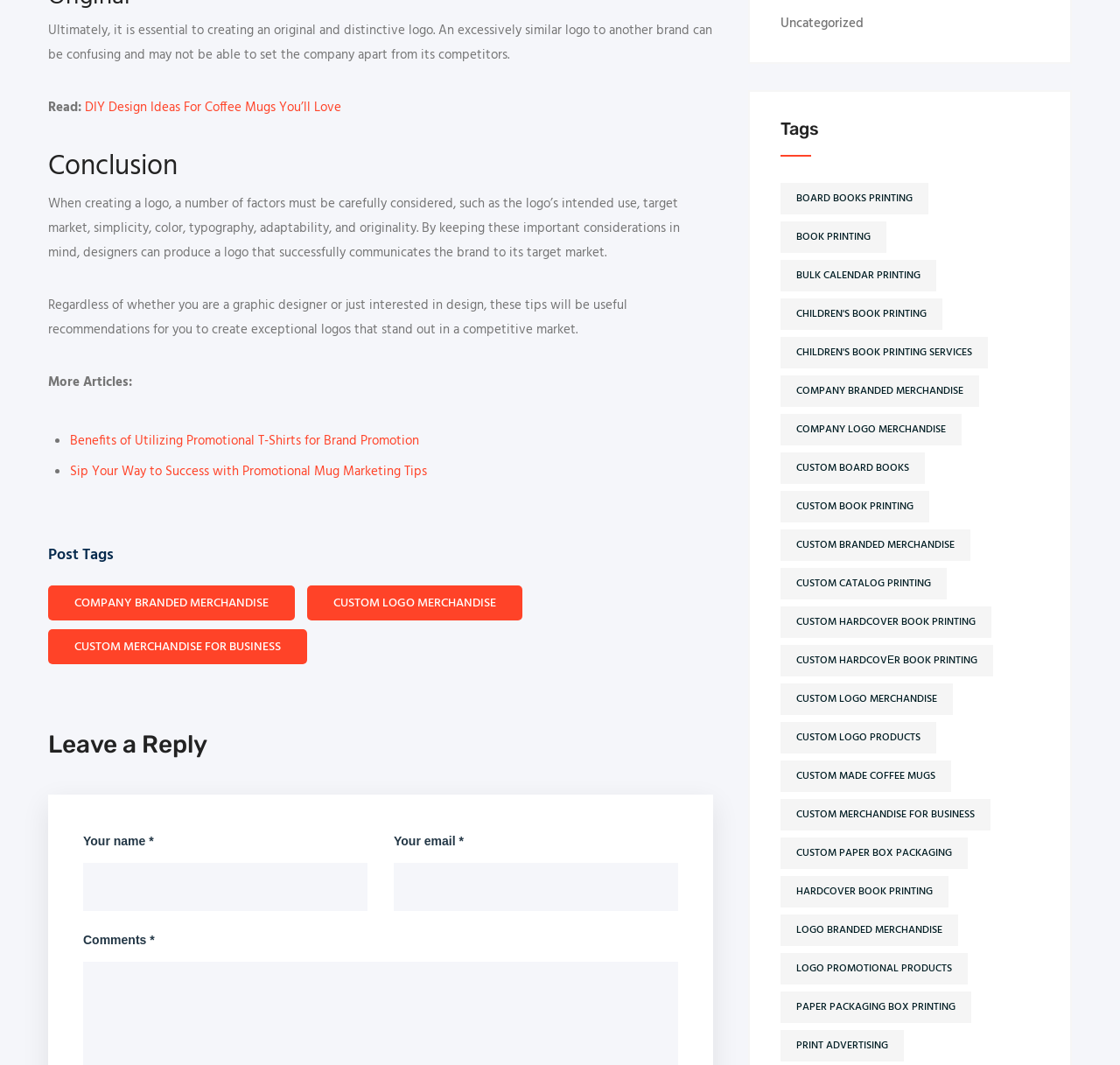Please determine the bounding box coordinates for the element with the description: "Print Advertising".

[0.697, 0.967, 0.807, 0.997]